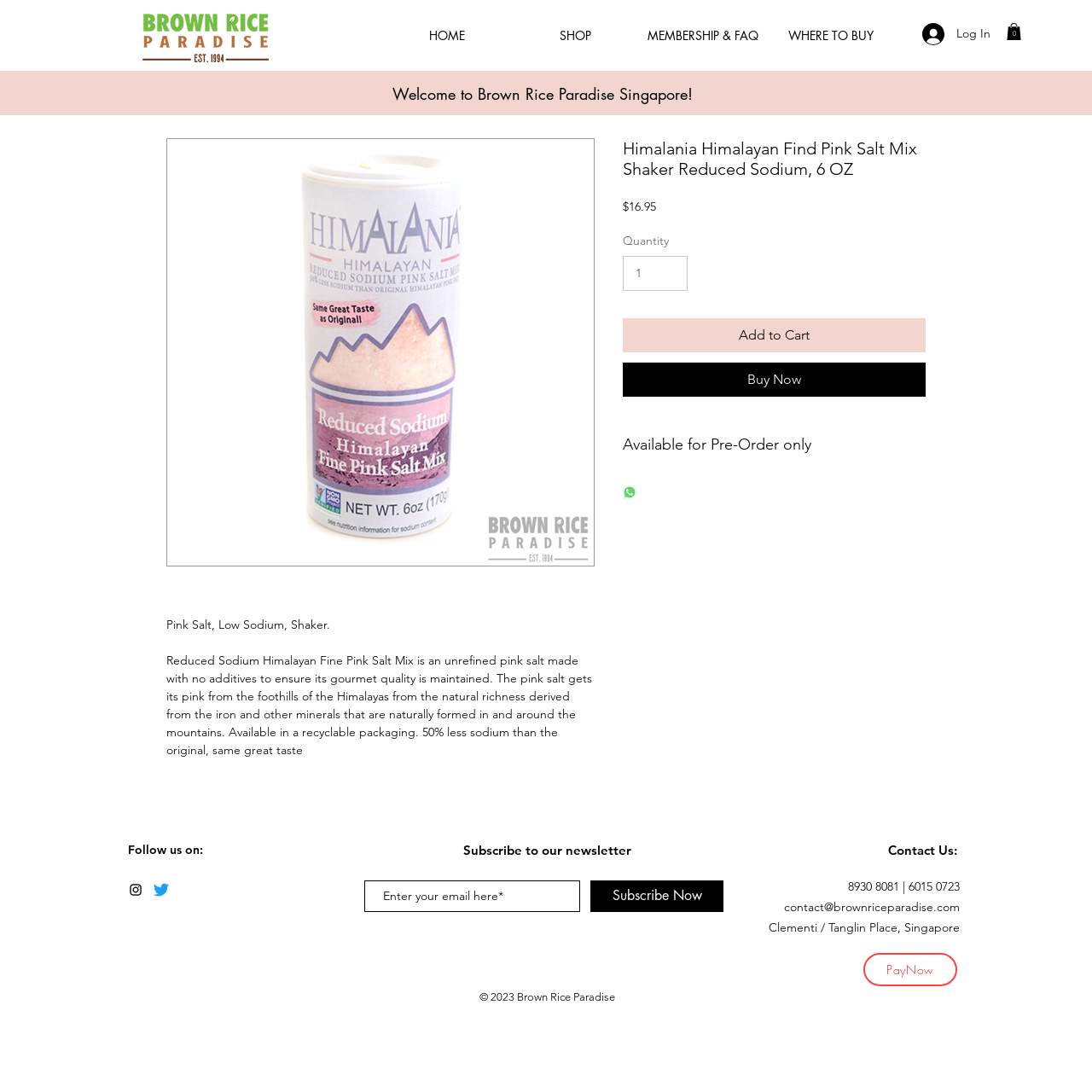Identify the bounding box coordinates of the clickable region to carry out the given instruction: "Click the Cart button".

[0.922, 0.021, 0.935, 0.037]